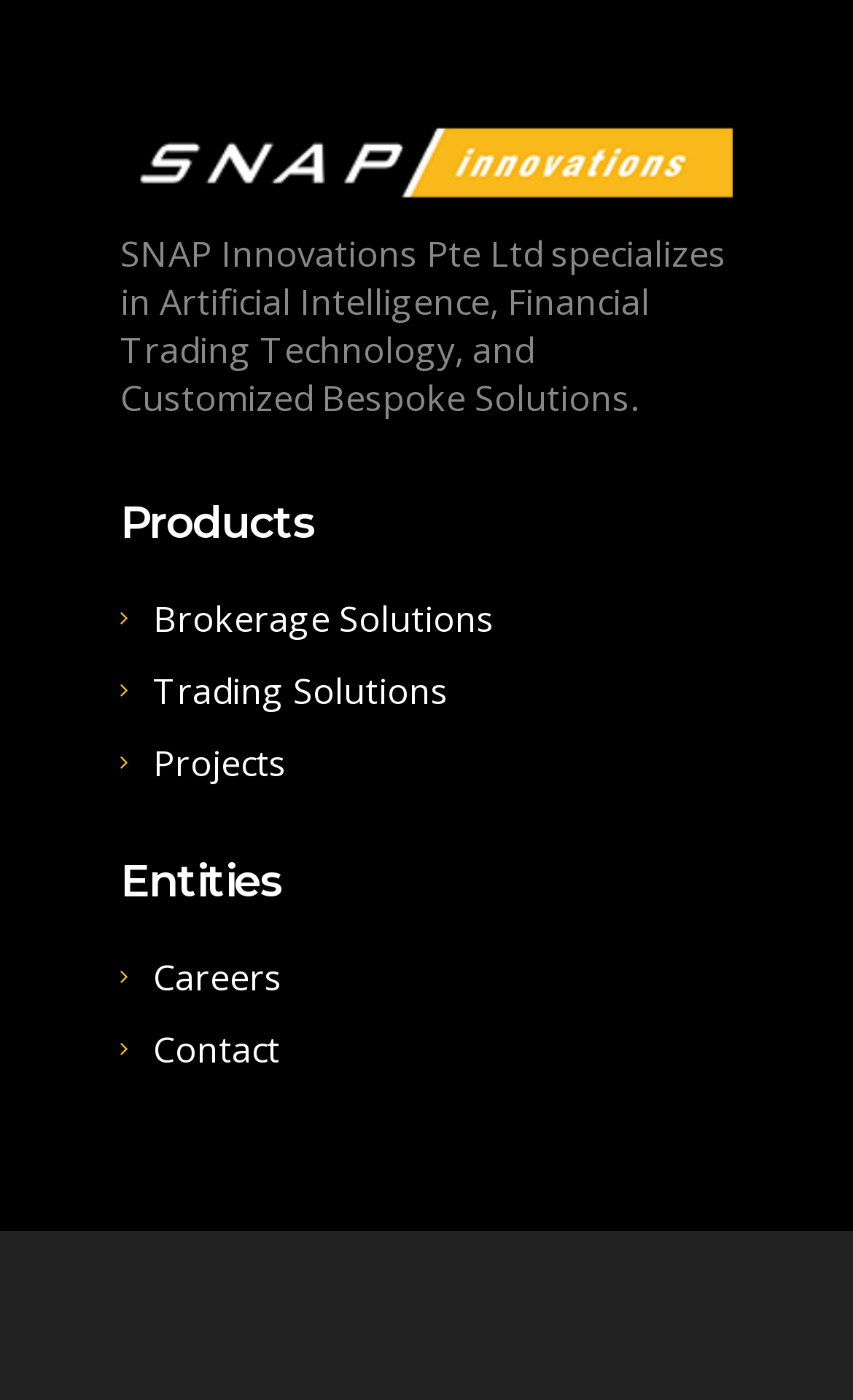What is the purpose of the 'Entities' section?
Please provide a full and detailed response to the question.

The purpose of the 'Entities' section can be inferred from the links under it, which are 'Careers' and 'Contact', suggesting that this section is for entities related to the company, such as employees and customers.